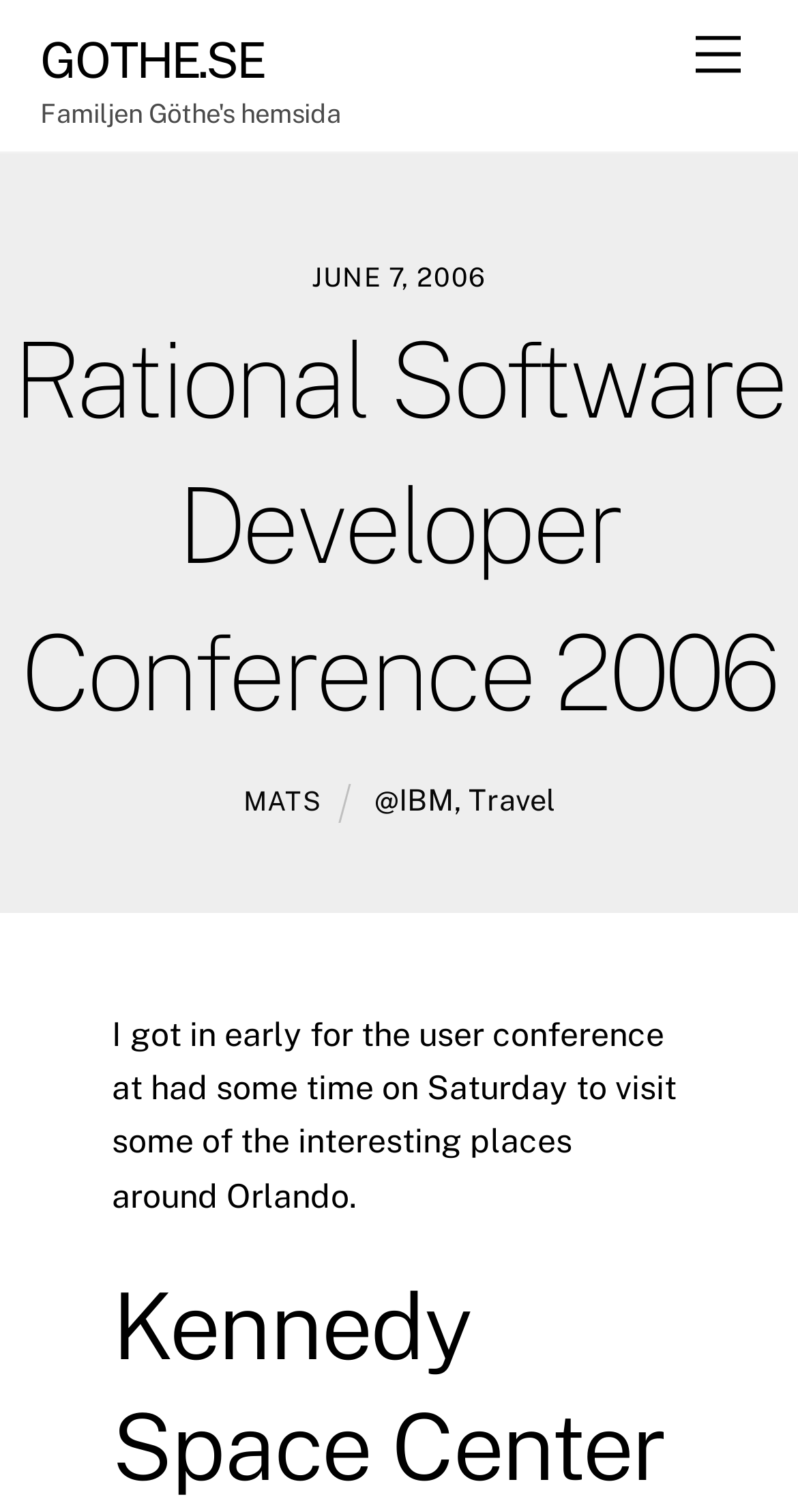Extract the bounding box coordinates for the described element: "GOTHE.SE". The coordinates should be represented as four float numbers between 0 and 1: [left, top, right, bottom].

[0.05, 0.02, 0.333, 0.058]